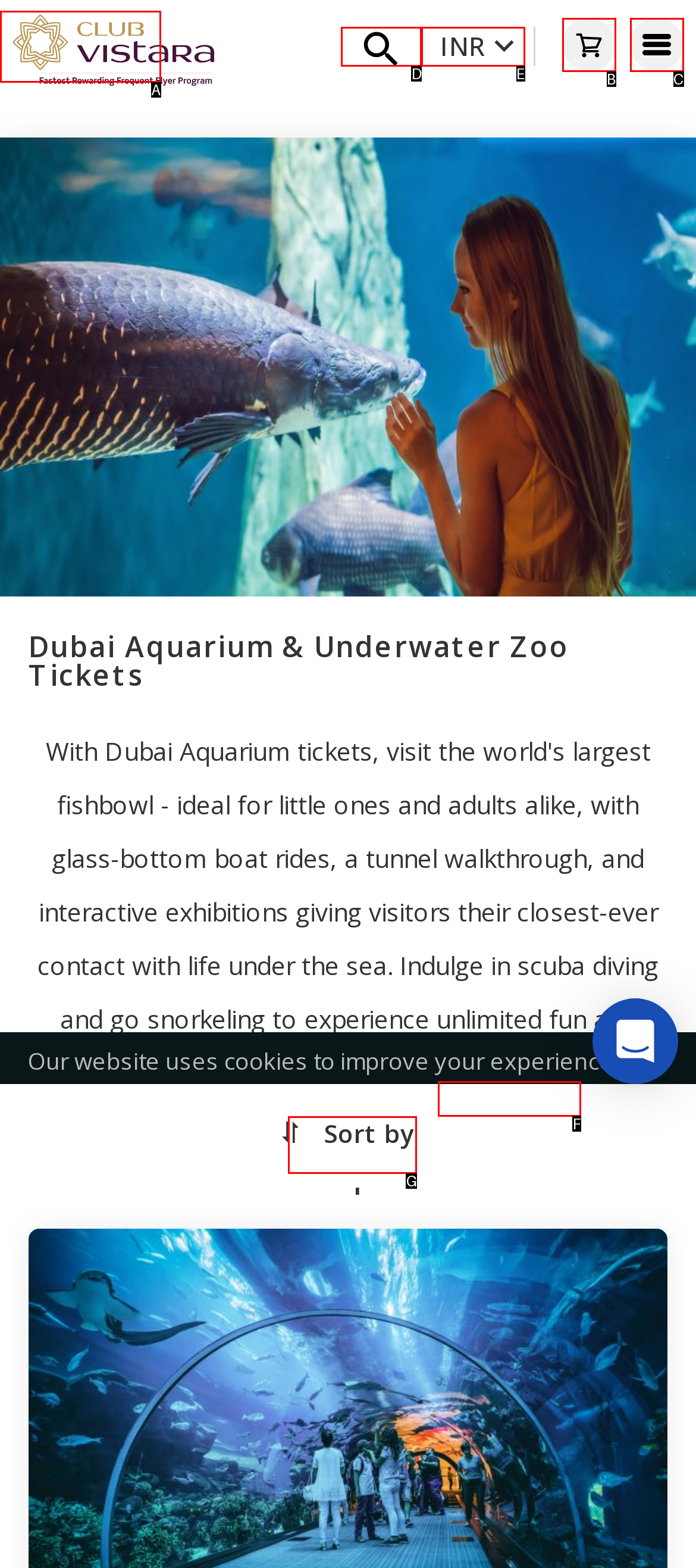Match the description: Cookie Policy to one of the options shown. Reply with the letter of the best match.

F